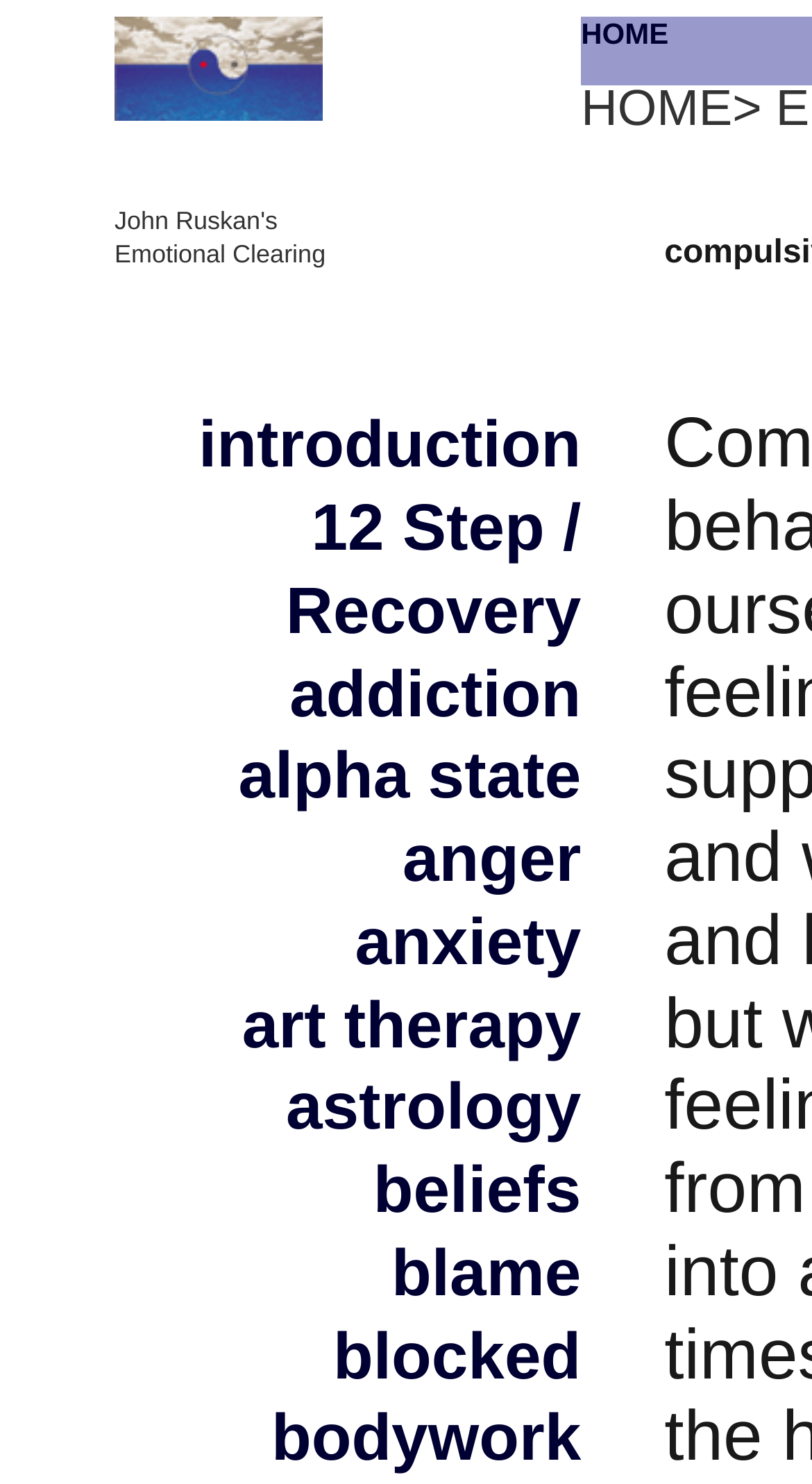Show the bounding box coordinates of the region that should be clicked to follow the instruction: "learn about 12 step recovery."

[0.352, 0.33, 0.716, 0.436]